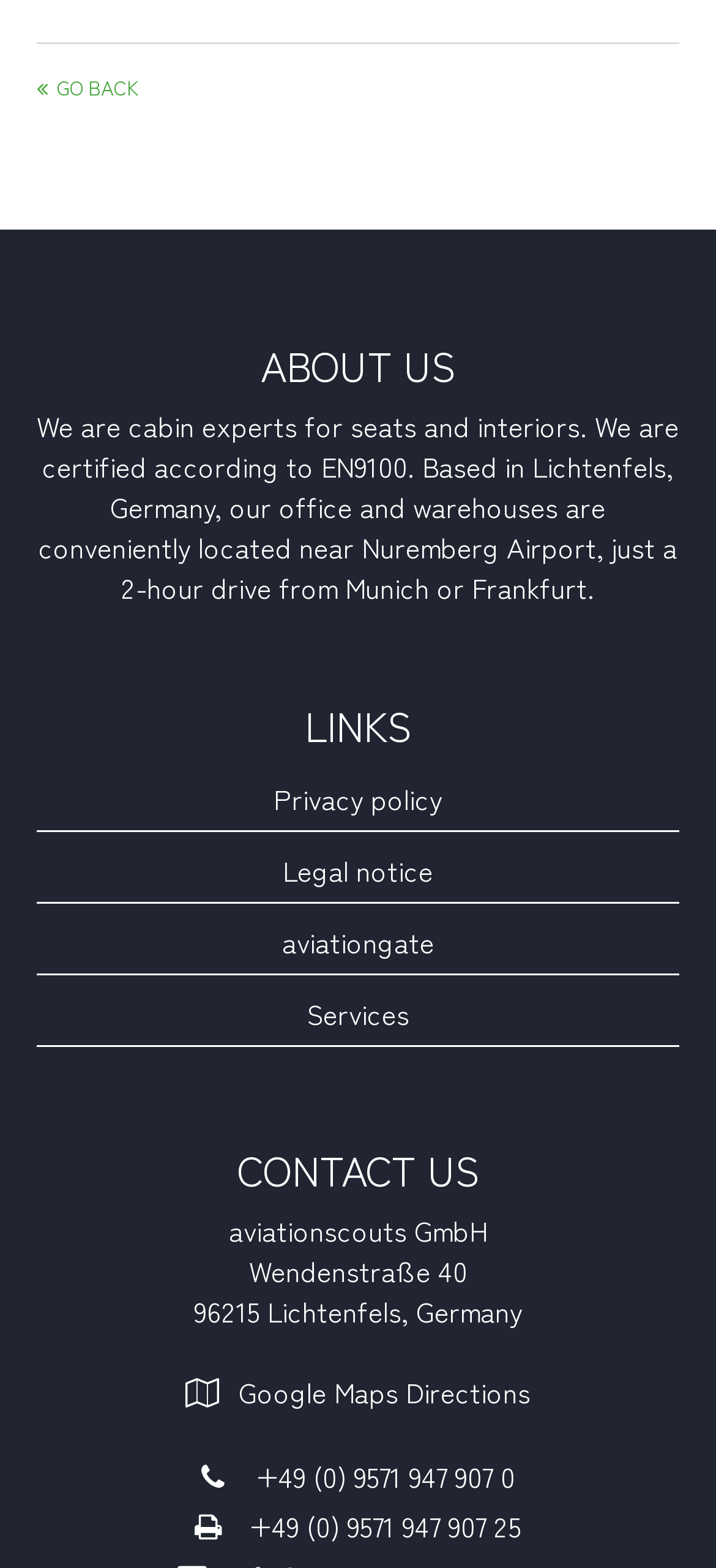Determine the bounding box coordinates for the clickable element required to fulfill the instruction: "go back". Provide the coordinates as four float numbers between 0 and 1, i.e., [left, top, right, bottom].

[0.051, 0.047, 0.195, 0.064]